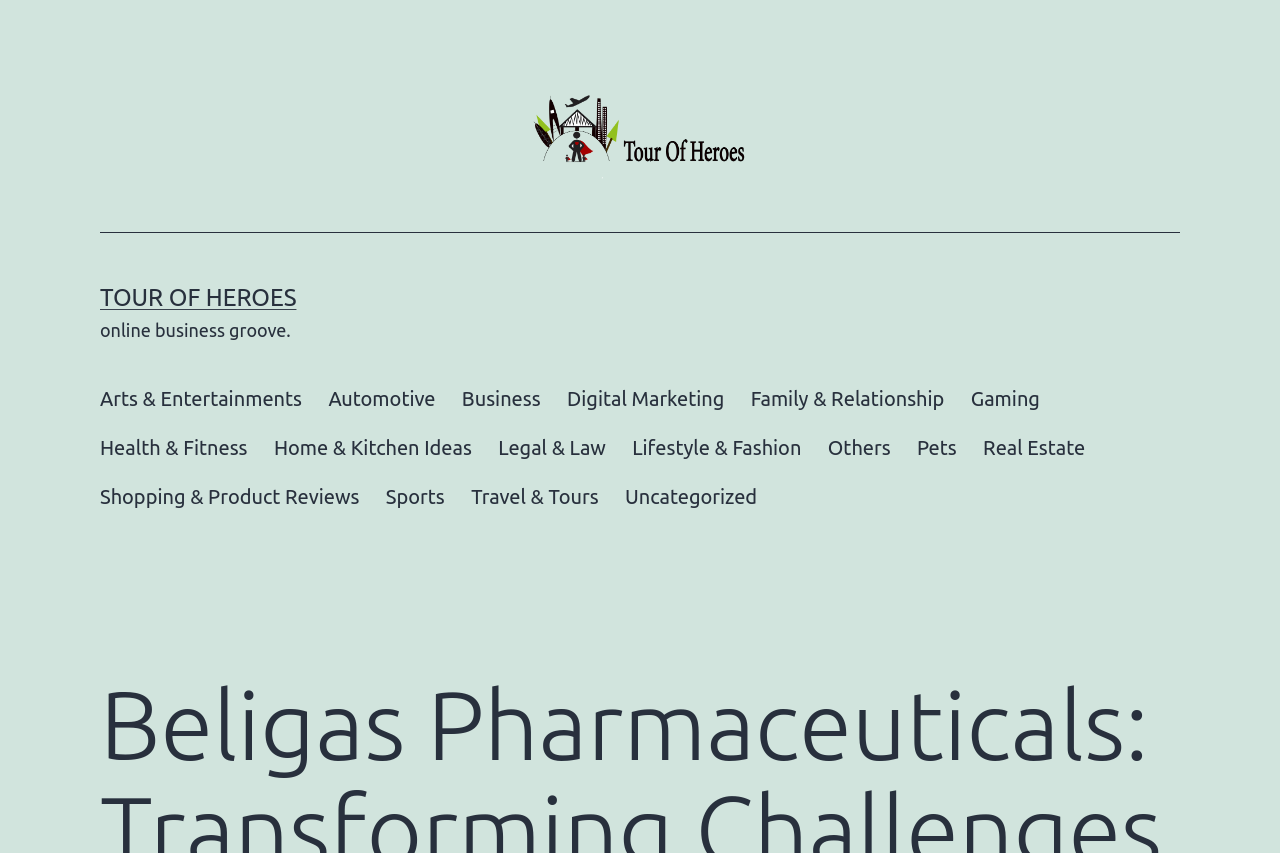Locate the bounding box of the UI element described in the following text: "Sports".

[0.291, 0.553, 0.358, 0.611]